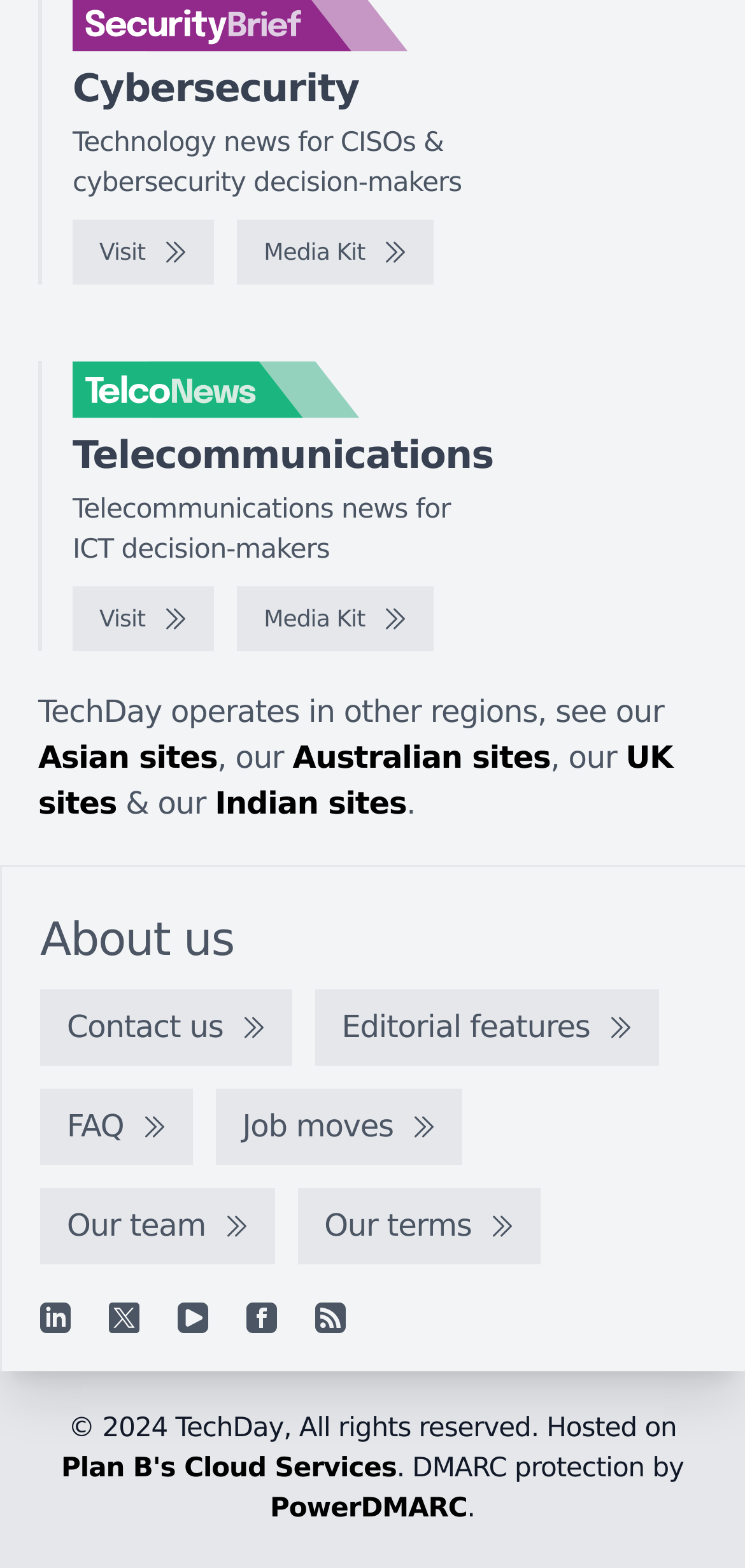Determine the bounding box coordinates for the area you should click to complete the following instruction: "Go to Media Kit".

[0.318, 0.14, 0.582, 0.182]